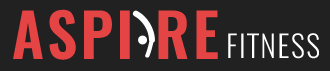Please reply to the following question using a single word or phrase: 
What is the background color of the logo?

Dark